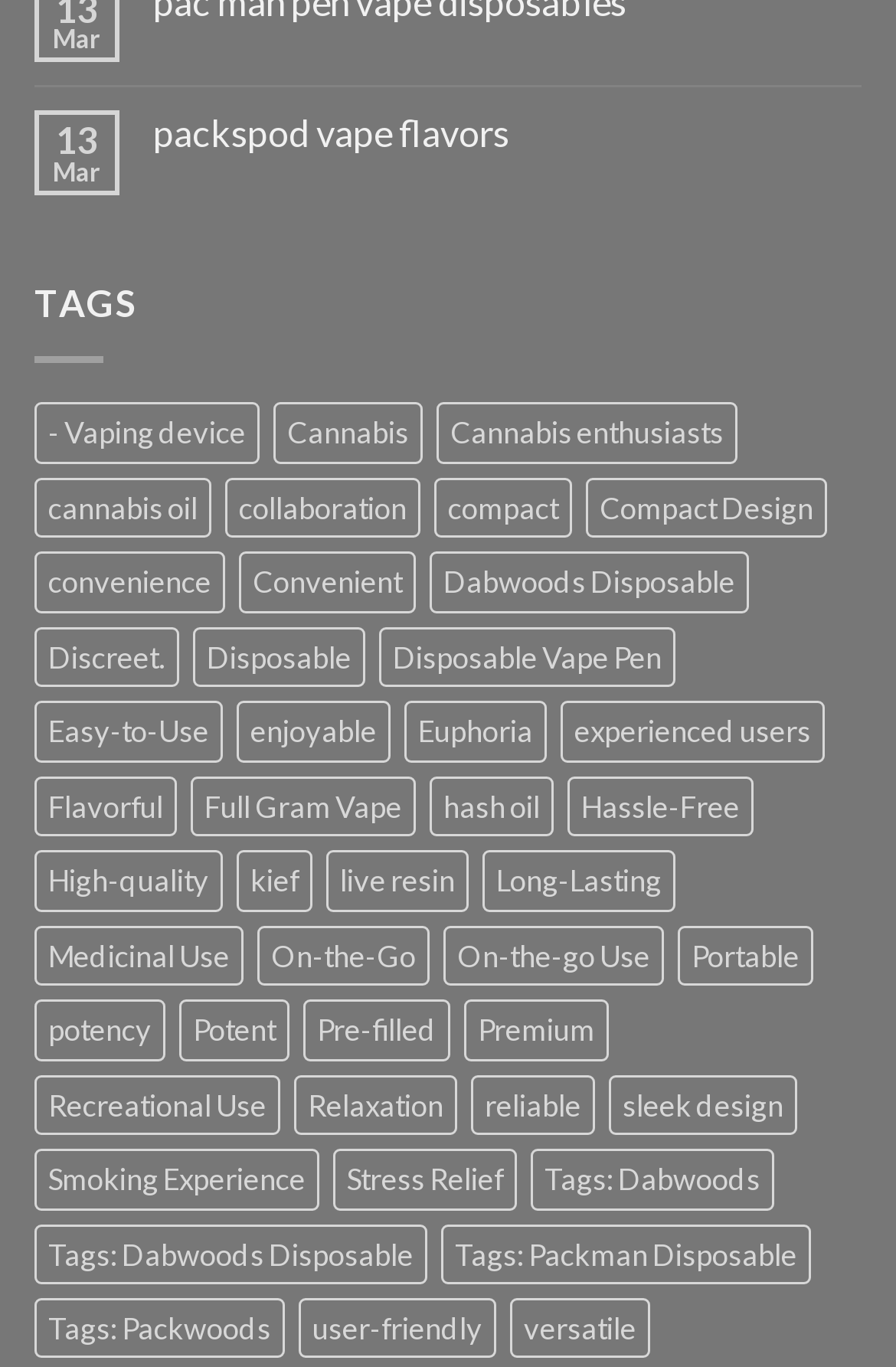Please give the bounding box coordinates of the area that should be clicked to fulfill the following instruction: "explore 'Cannabis enthusiasts' products". The coordinates should be in the format of four float numbers from 0 to 1, i.e., [left, top, right, bottom].

[0.487, 0.295, 0.823, 0.339]